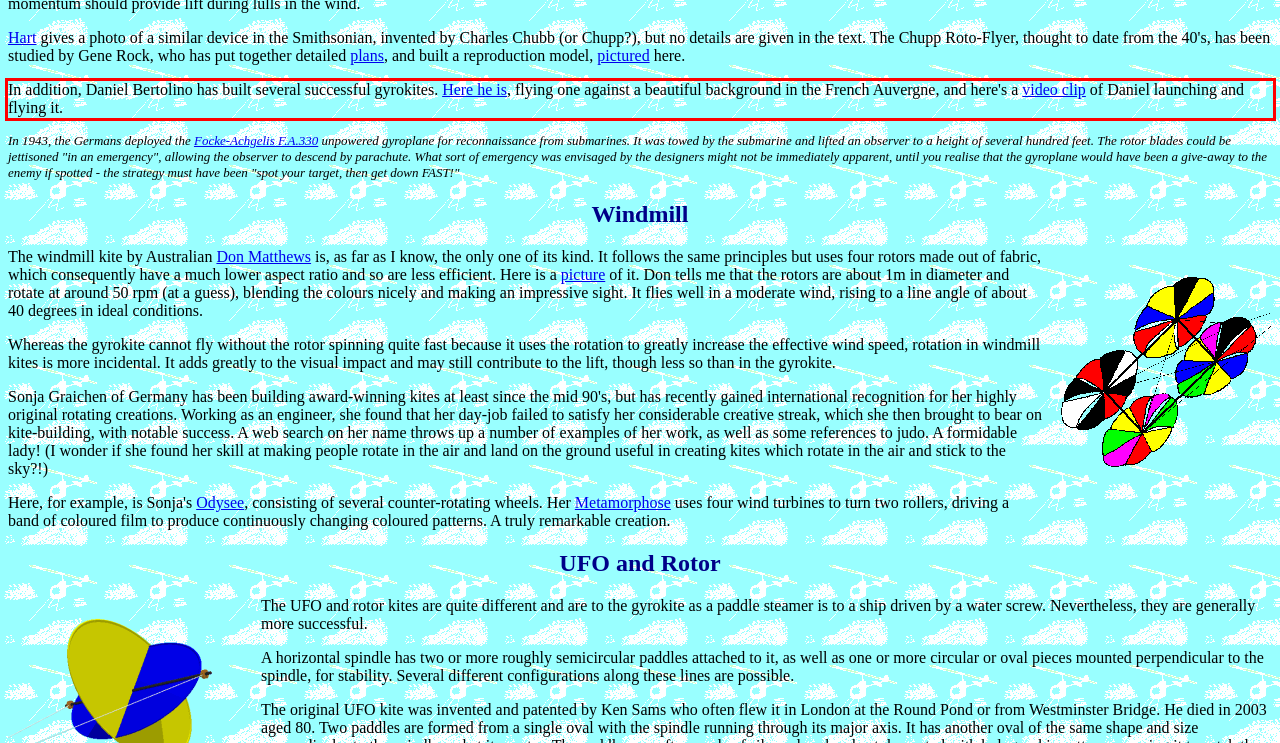Please perform OCR on the text content within the red bounding box that is highlighted in the provided webpage screenshot.

In addition, Daniel Bertolino has built several successful gyrokites. Here he is, flying one against a beautiful background in the French Auvergne, and here's a video clip of Daniel launching and flying it.